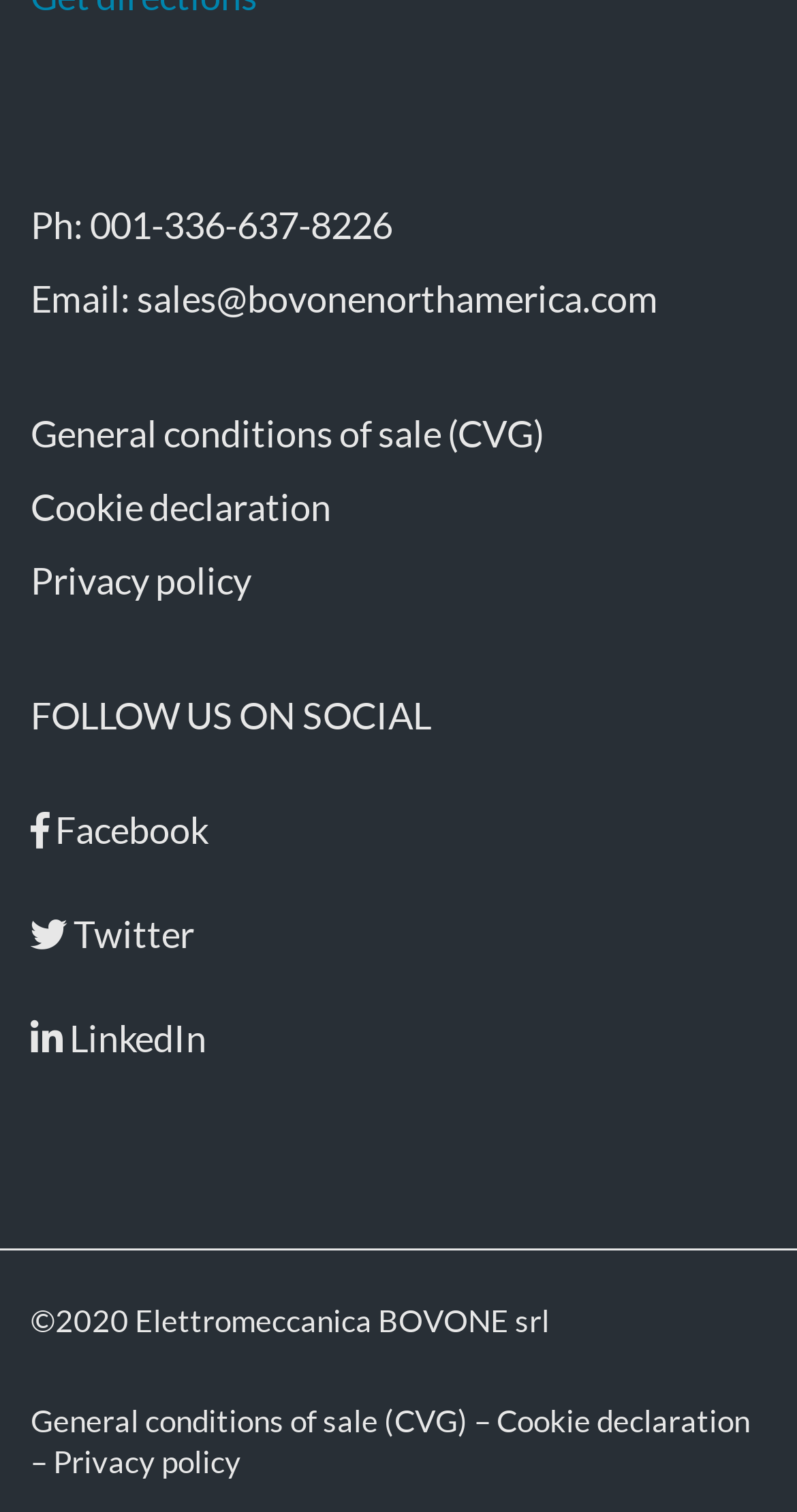Identify the bounding box coordinates of the clickable region to carry out the given instruction: "View general conditions of sale".

[0.038, 0.262, 0.682, 0.311]